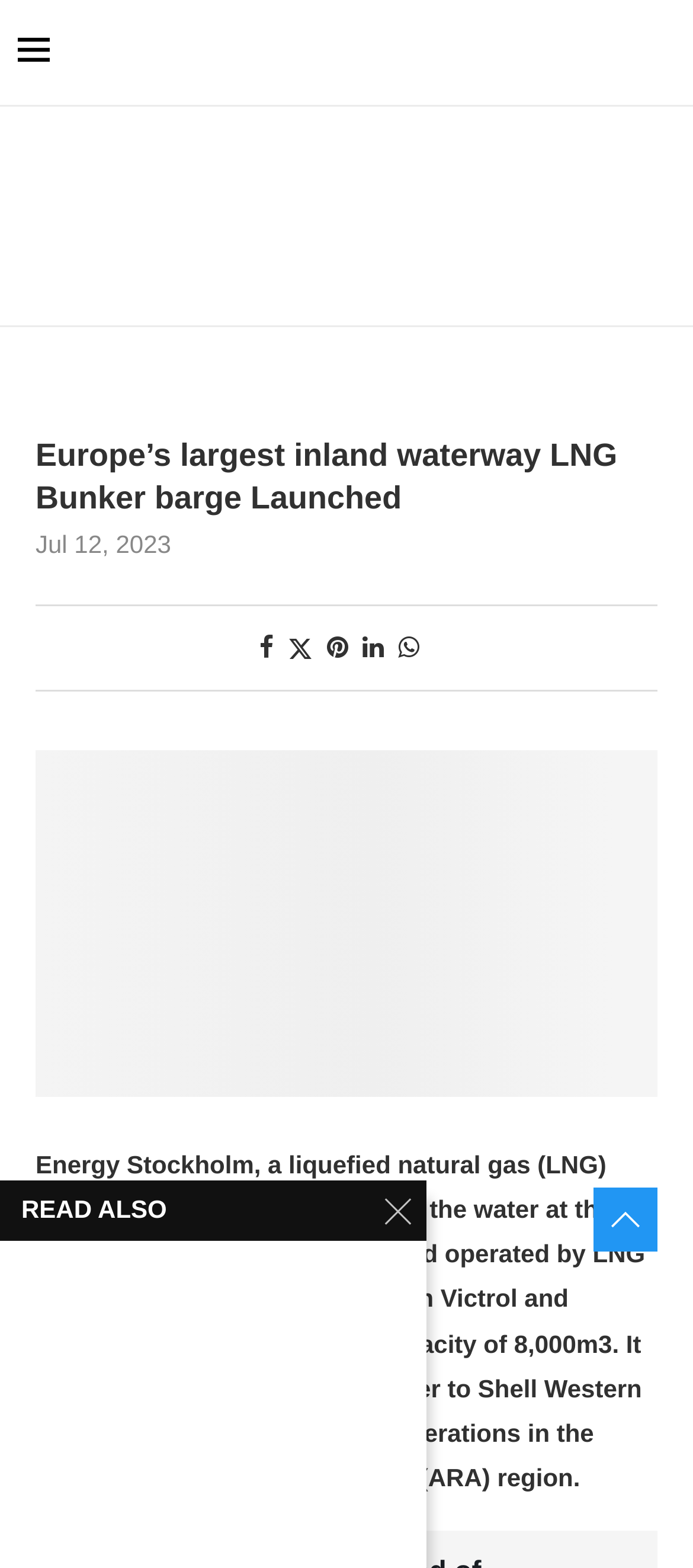Please determine the bounding box coordinates of the element's region to click for the following instruction: "Read more about lng bunker barge Energy Stockholm Launched".

[0.051, 0.484, 0.949, 0.506]